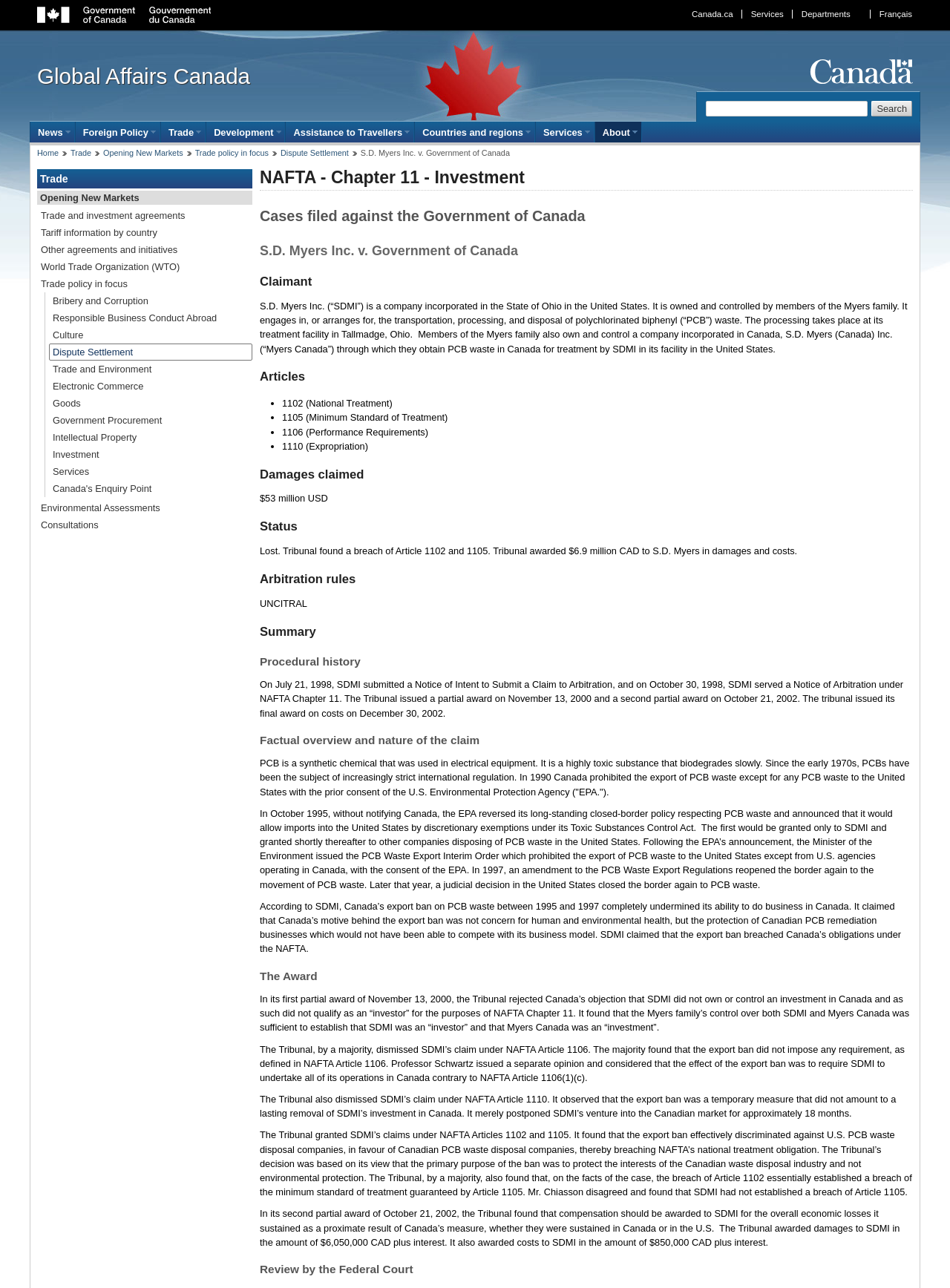Identify the bounding box coordinates for the element you need to click to achieve the following task: "Read about S.D. Myers Inc. v. Government of Canada". Provide the bounding box coordinates as four float numbers between 0 and 1, in the form [left, top, right, bottom].

[0.38, 0.115, 0.537, 0.122]